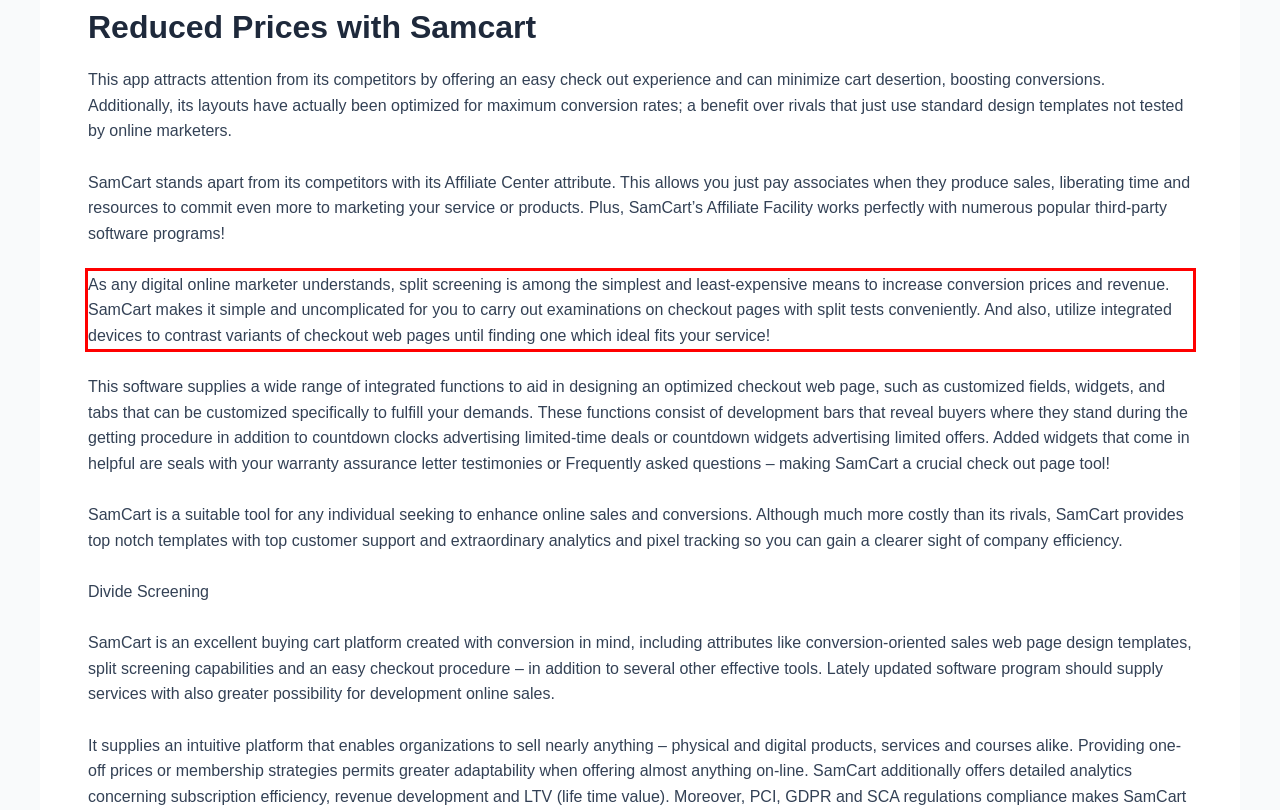You are given a screenshot with a red rectangle. Identify and extract the text within this red bounding box using OCR.

As any digital online marketer understands, split screening is among the simplest and least-expensive means to increase conversion prices and revenue. SamCart makes it simple and uncomplicated for you to carry out examinations on checkout pages with split tests conveniently. And also, utilize integrated devices to contrast variants of checkout web pages until finding one which ideal fits your service!